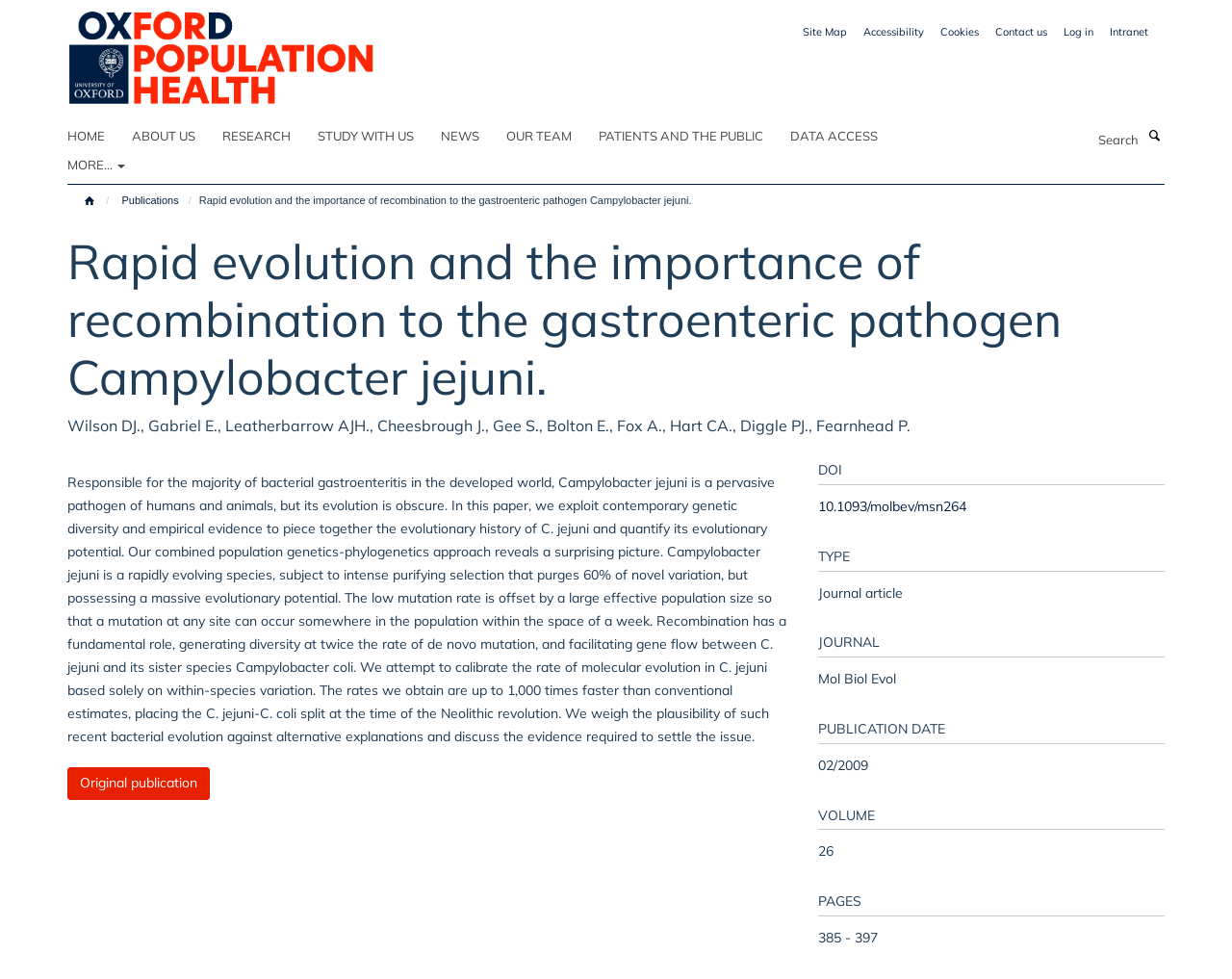Please identify the bounding box coordinates of the region to click in order to complete the given instruction: "View the publication details". The coordinates should be four float numbers between 0 and 1, i.e., [left, top, right, bottom].

[0.055, 0.784, 0.17, 0.817]